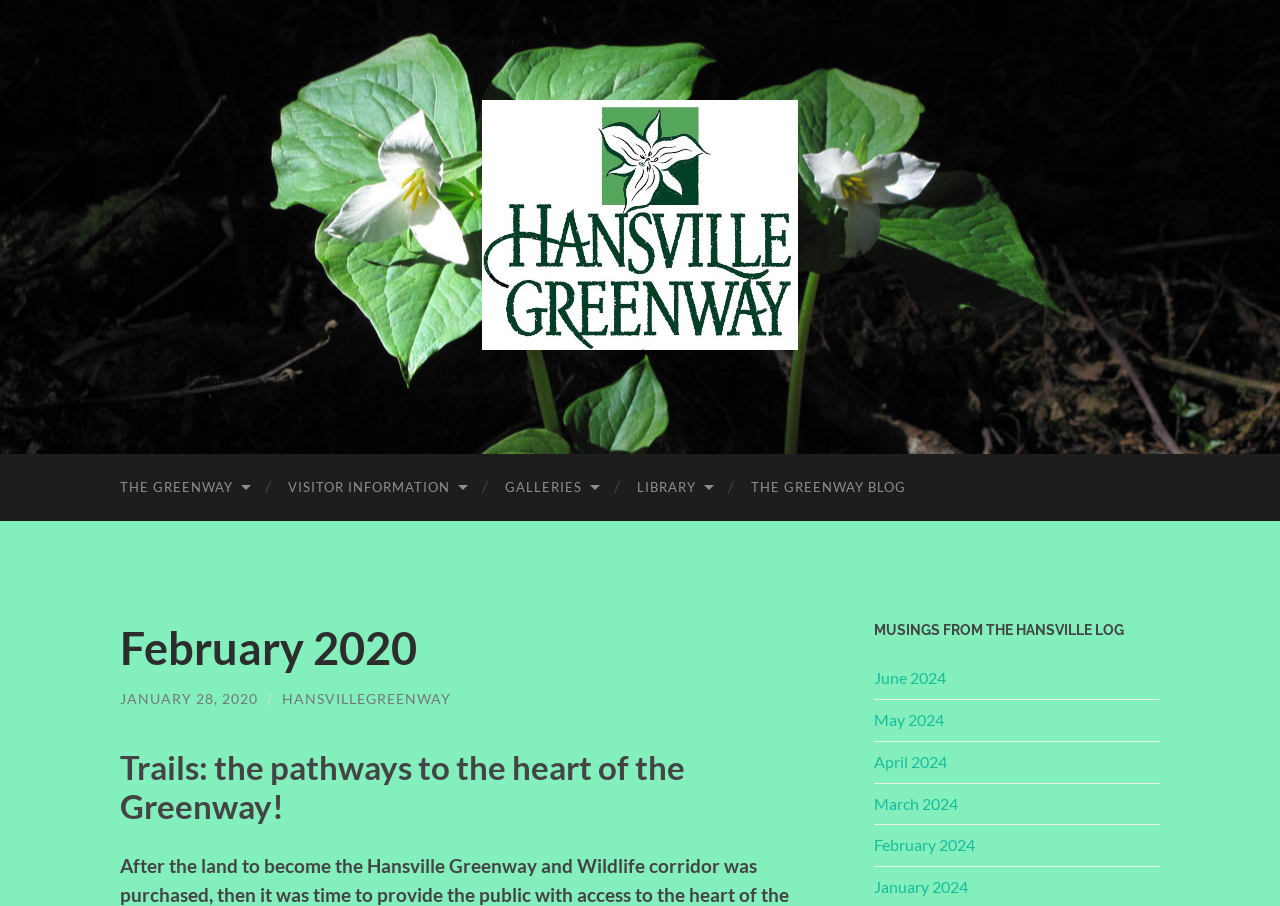Explain the contents of the webpage comprehensively.

The webpage is about the Hansville Greenway, with a focus on February 2020. At the top, there is a prominent link to "The Hansville Greenway" accompanied by an image. Below this, there are five horizontal links: "THE GREENWAY", "VISITOR INFORMATION", "GALLERIES", "LIBRARY", and "THE GREENWAY BLOG". 

On the left side, there is a section with a heading "February 2020" followed by a link to "JANUARY 28, 2020" and another link to "HANSVILLEGREENWAY". 

Below this section, there is a heading "Trails: the pathways to the heart of the Greenway!" which seems to be the main content of the page. 

On the right side, there is another section with a heading "MUSINGS FROM THE HANSVILLE LOG" followed by a list of links to different months, from June 2024 to January 2024.